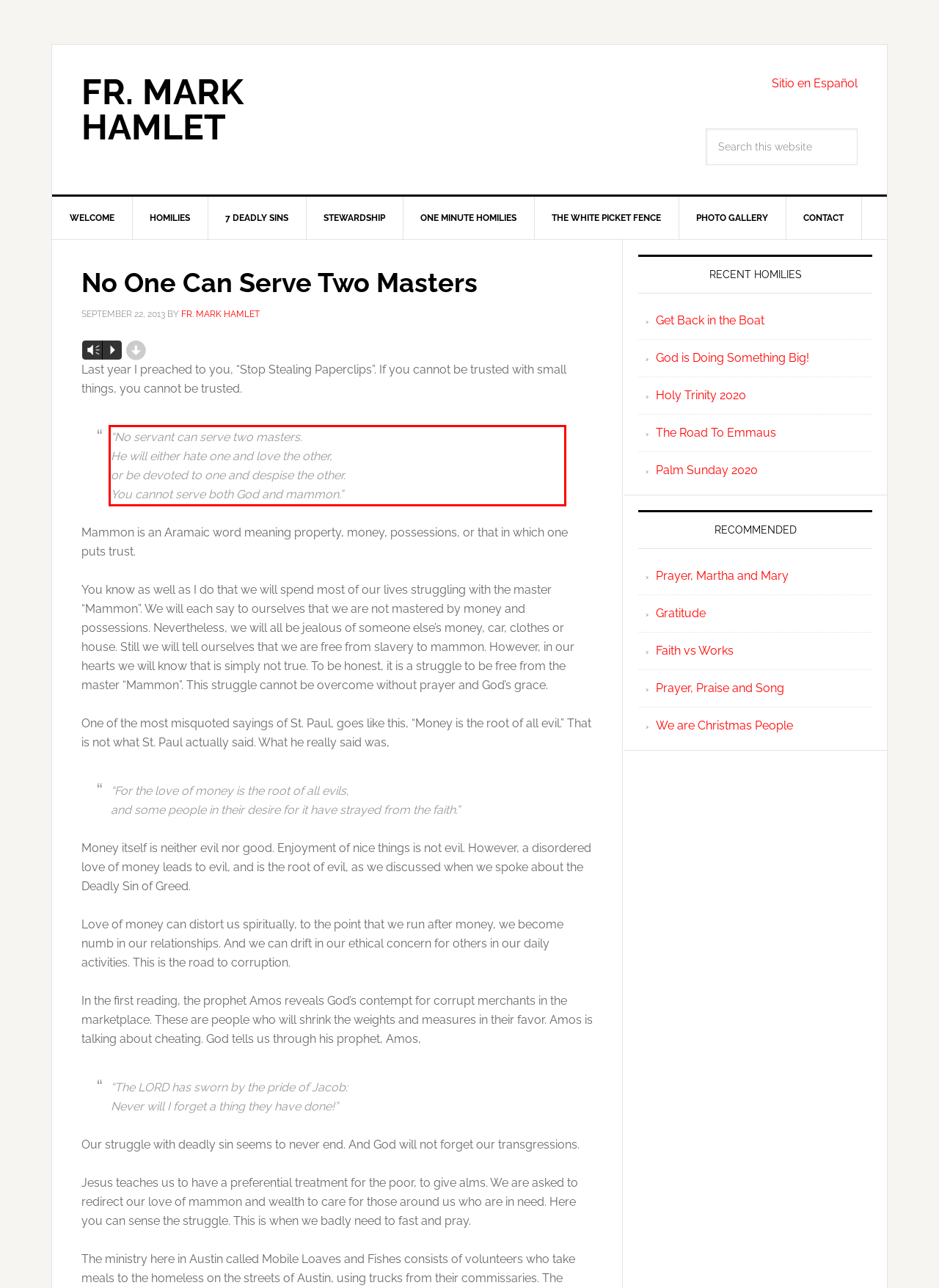Please extract the text content from the UI element enclosed by the red rectangle in the screenshot.

“No servant can serve two masters. He will either hate one and love the other, or be devoted to one and despise the other. You cannot serve both God and mammon.”